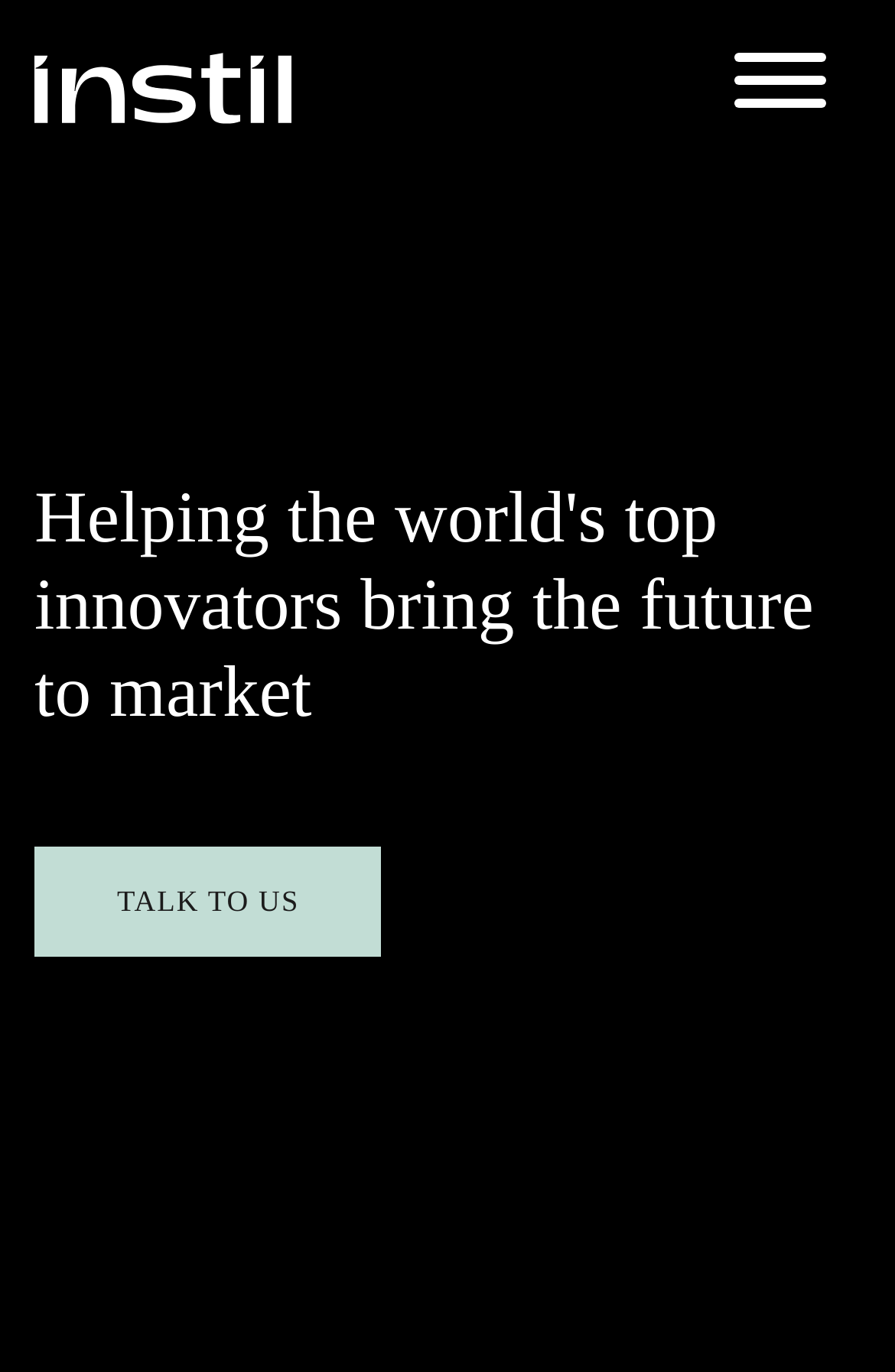Please answer the following question using a single word or phrase: 
What is the company's mission?

Helping innovators bring the future to market